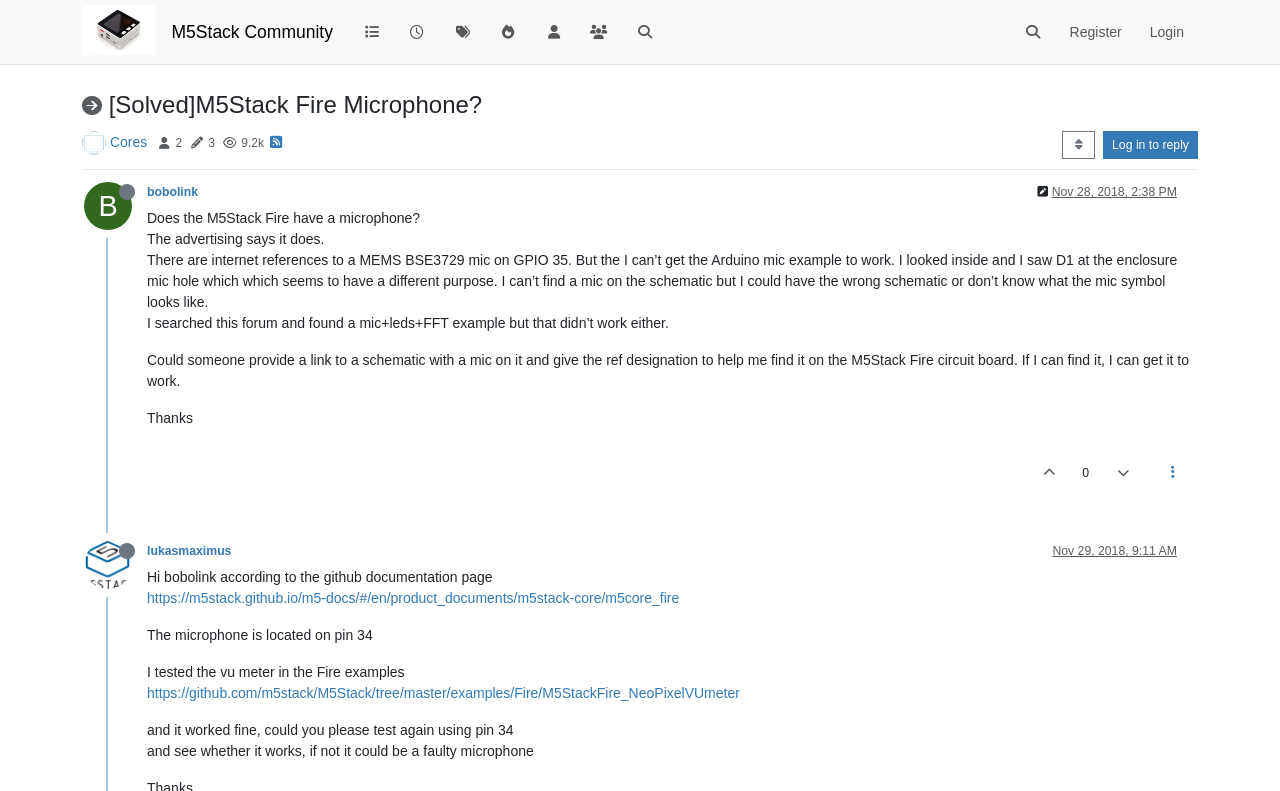Identify the bounding box coordinates of the element that should be clicked to fulfill this task: "View the user profile of bobolink". The coordinates should be provided as four float numbers between 0 and 1, i.e., [left, top, right, bottom].

[0.066, 0.257, 0.115, 0.277]